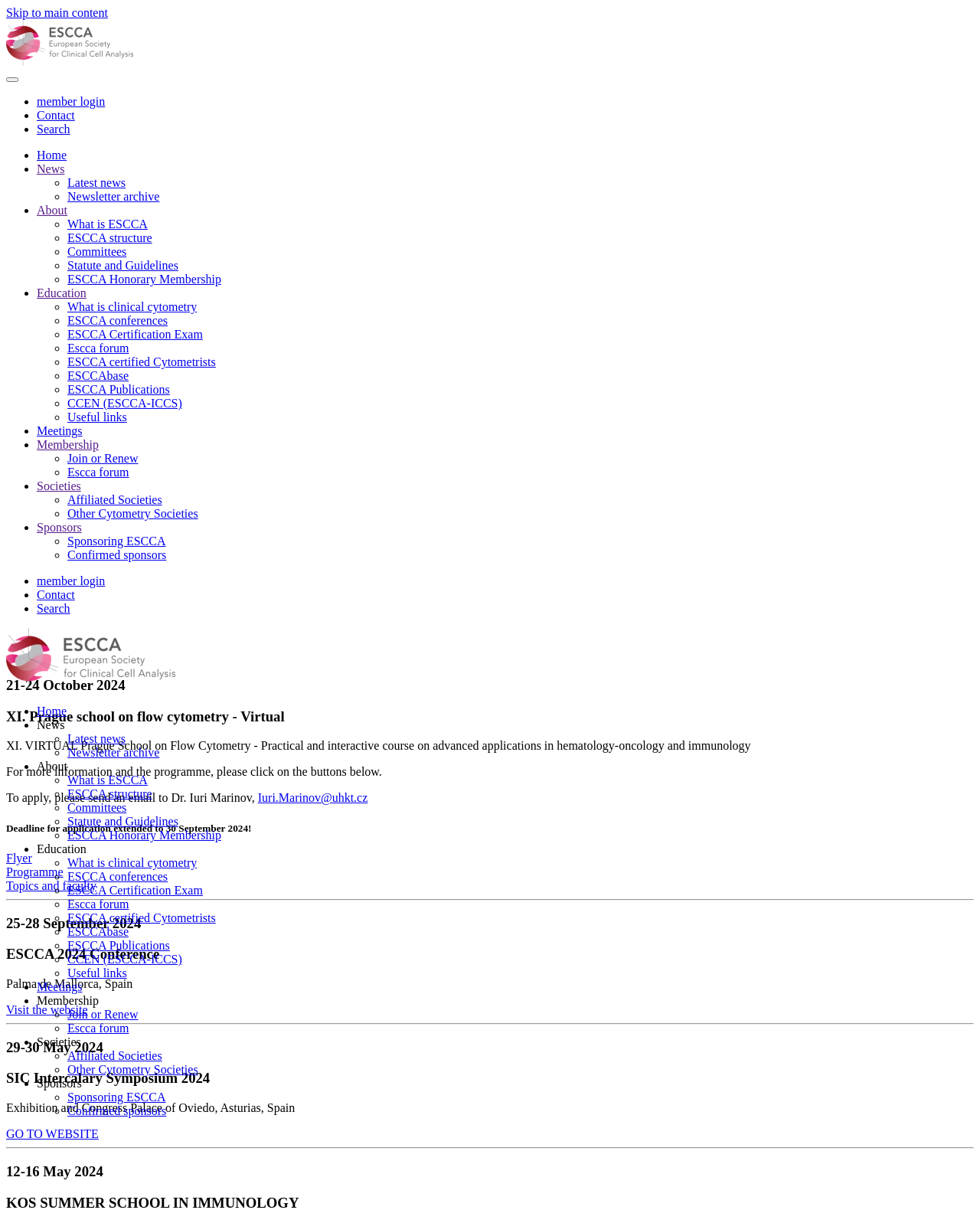What is the purpose of the 'Skip to main content' link?
Please provide a single word or phrase based on the screenshot.

To skip to main content